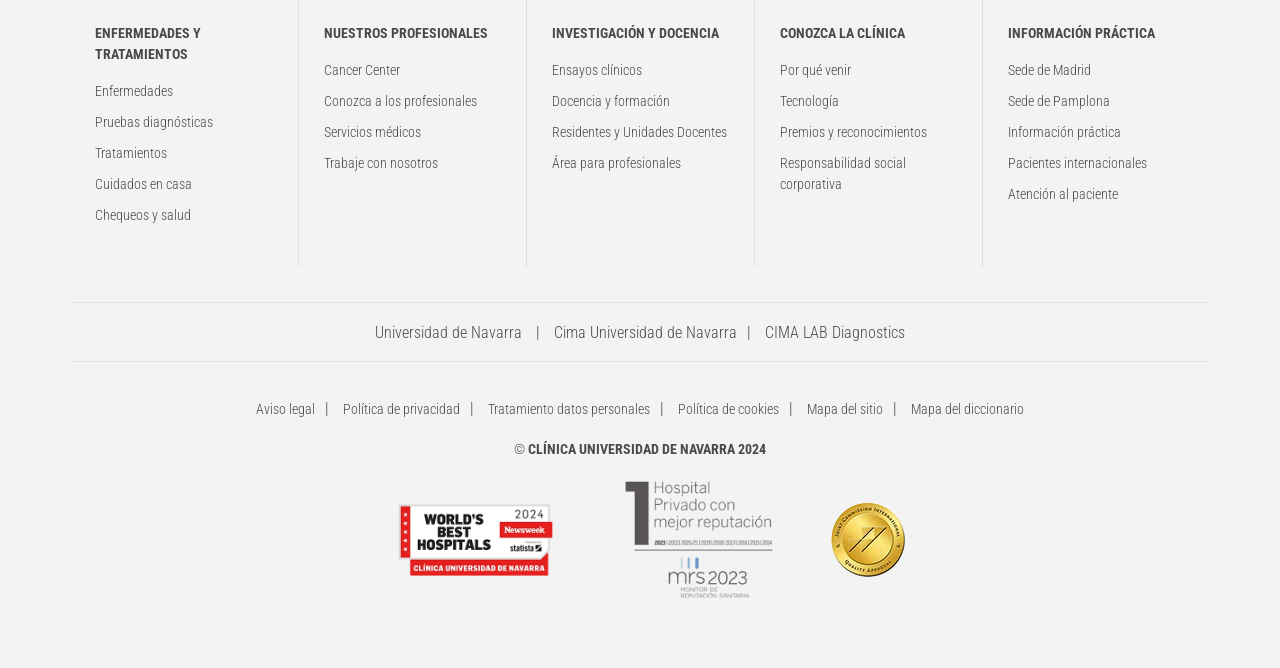With reference to the screenshot, provide a detailed response to the question below:
What is the main topic of this webpage?

Based on the various links and sections on the webpage, it appears to be related to a healthcare institution, with topics such as diseases, treatments, medical professionals, research, and patient information.